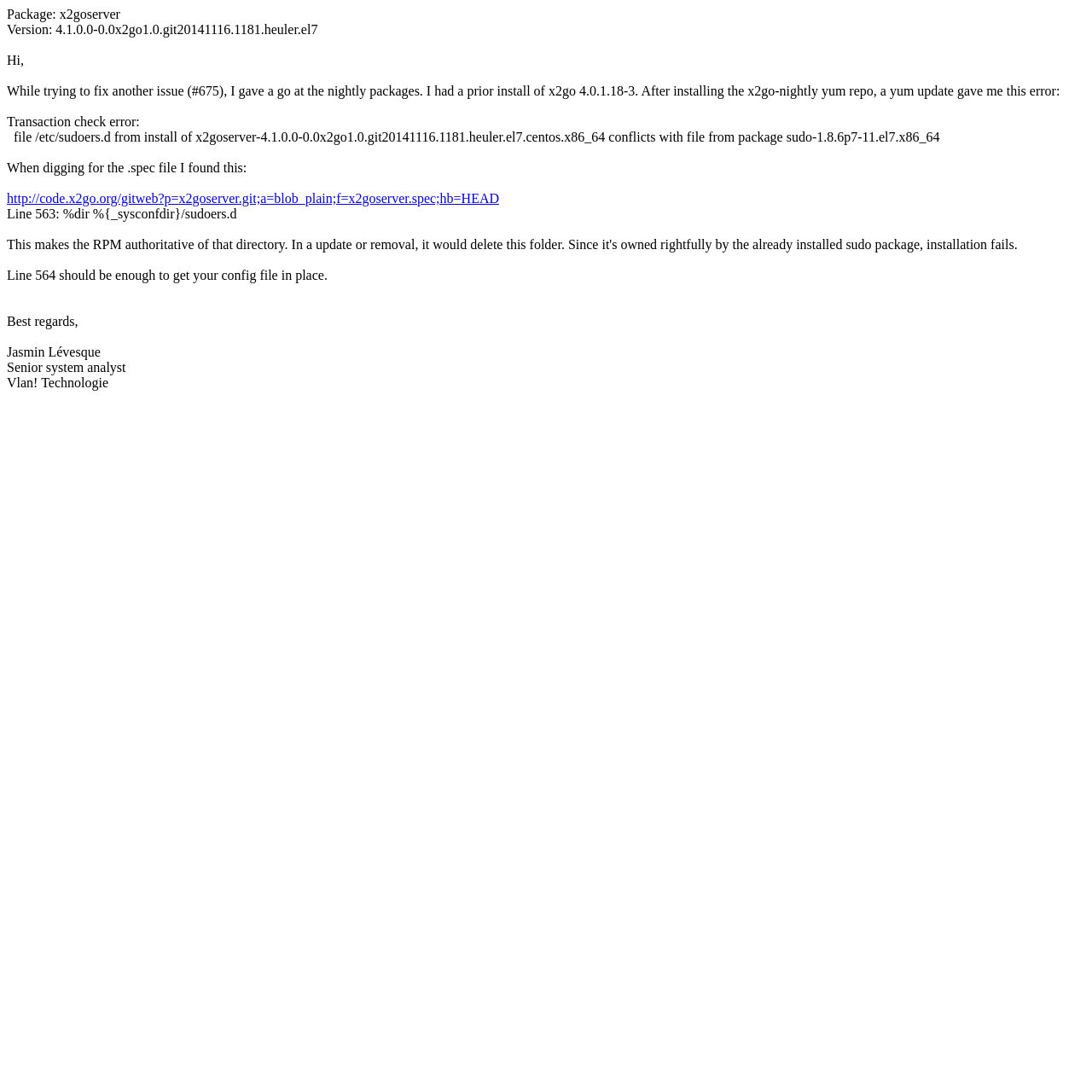What is the package name?
Use the image to answer the question with a single word or phrase.

x2goserver